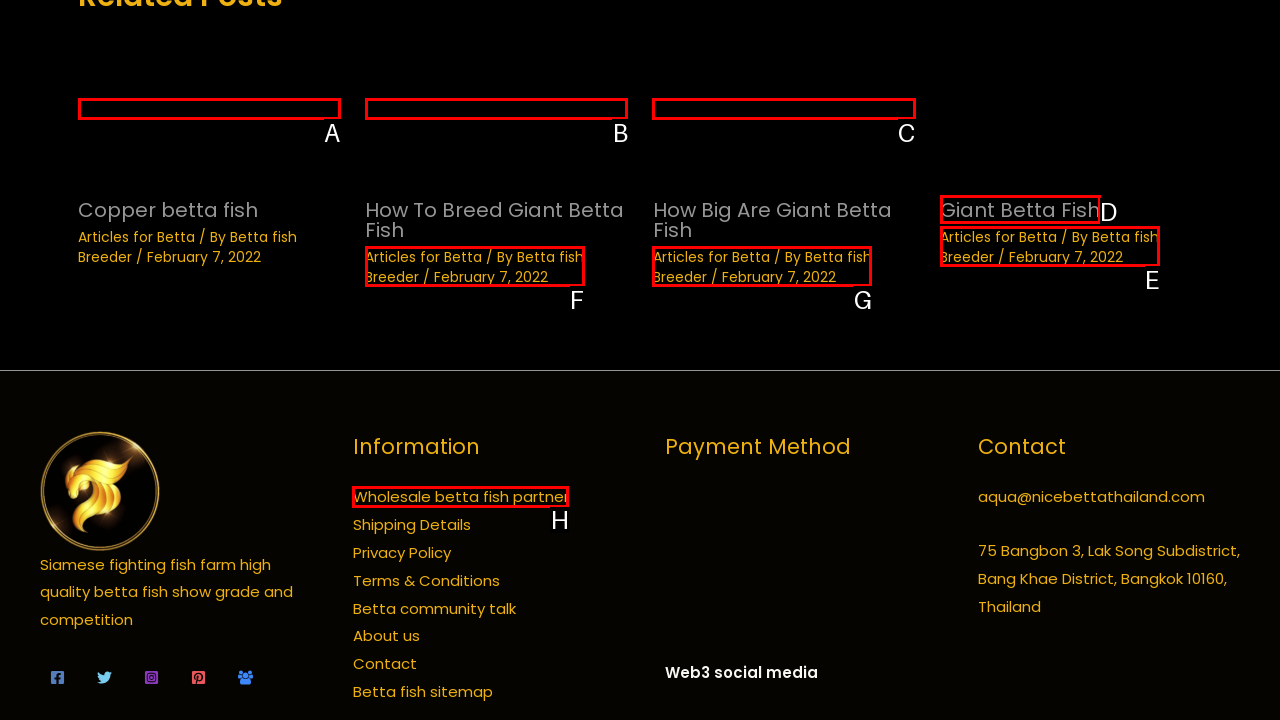Which UI element should be clicked to perform the following task: Read more about Copper betta fish? Answer with the corresponding letter from the choices.

A